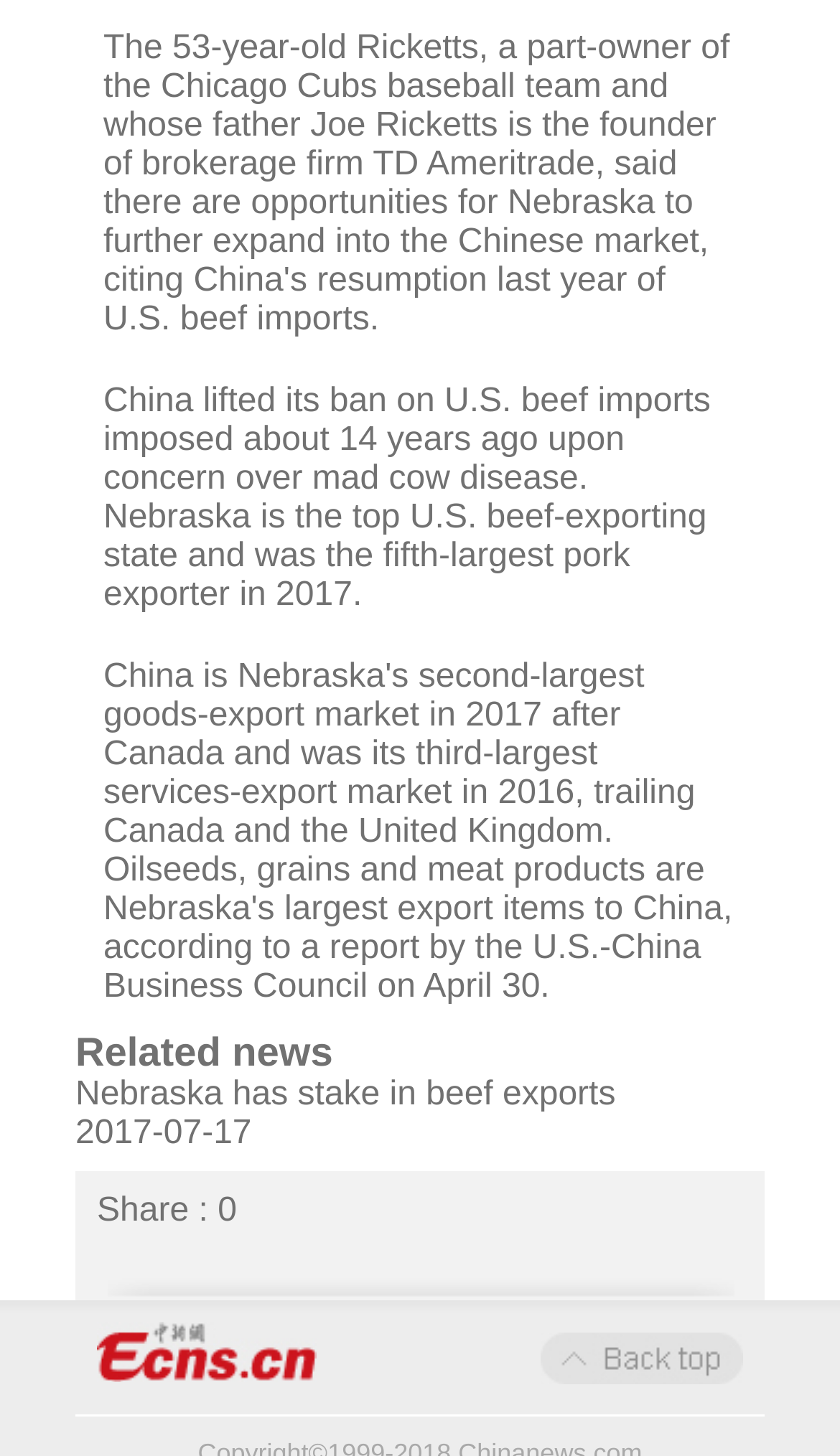How many shares are mentioned in the article?
Using the information from the image, provide a comprehensive answer to the question.

The StaticText element '0' is mentioned next to 'Share :'.